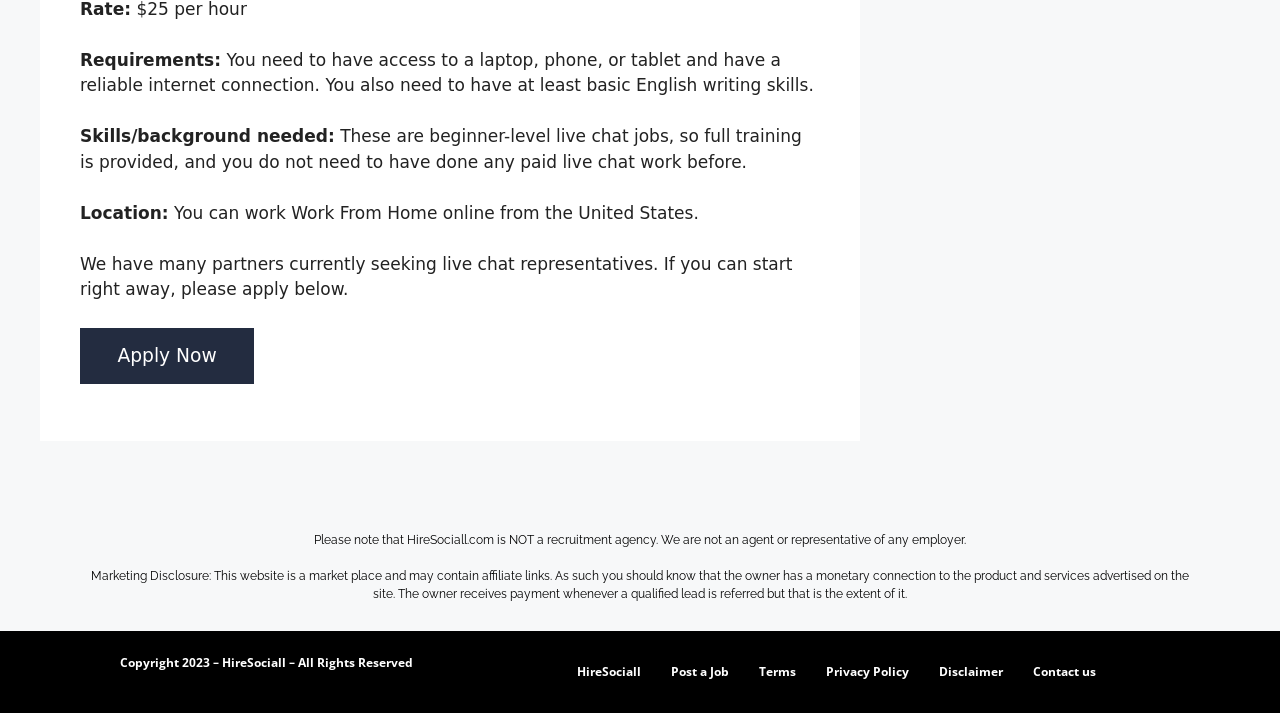Find the bounding box coordinates for the HTML element described in this sentence: "HireSociall". Provide the coordinates as four float numbers between 0 and 1, in the format [left, top, right, bottom].

[0.439, 0.913, 0.513, 0.972]